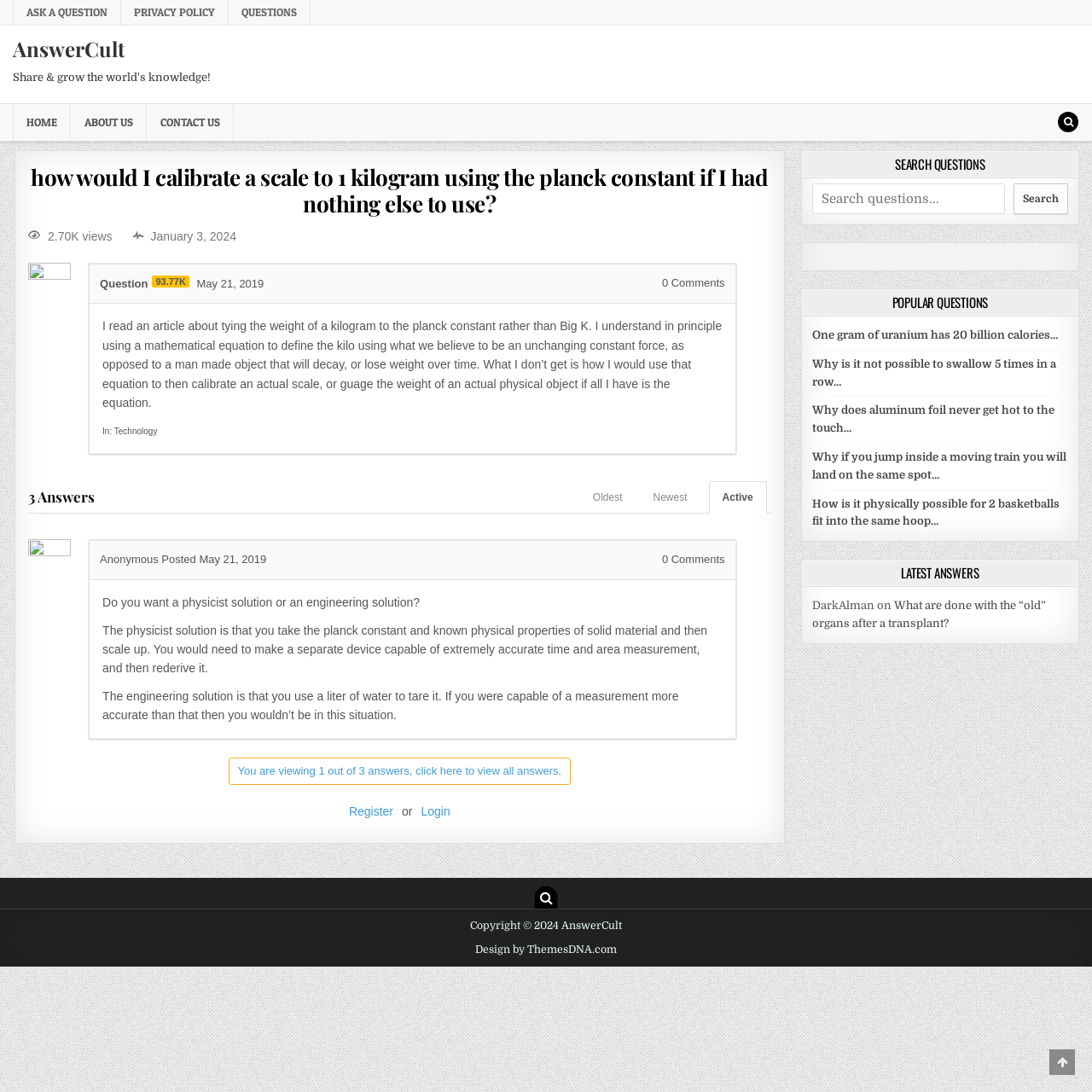What is the topic of the question being asked?
Provide a detailed and well-explained answer to the question.

The topic of the question being asked is about calibrating a scale to 1 kilogram using the Planck constant, as indicated by the heading 'how would I calibrate a scale to 1 kilogram using the planck constant if I had nothing else to use?'.